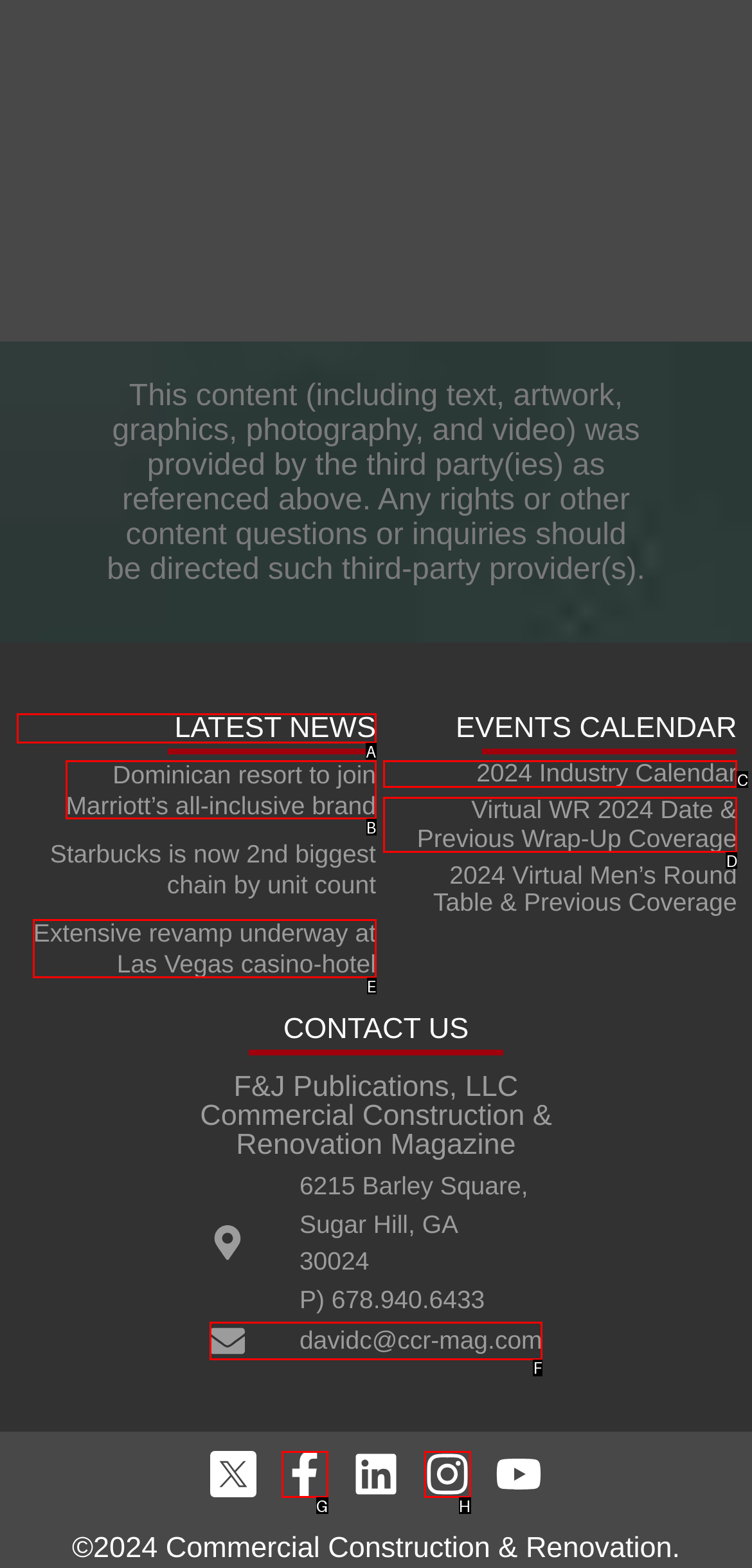Which option should be clicked to execute the following task: Read the Privacy Policy? Respond with the letter of the selected option.

None